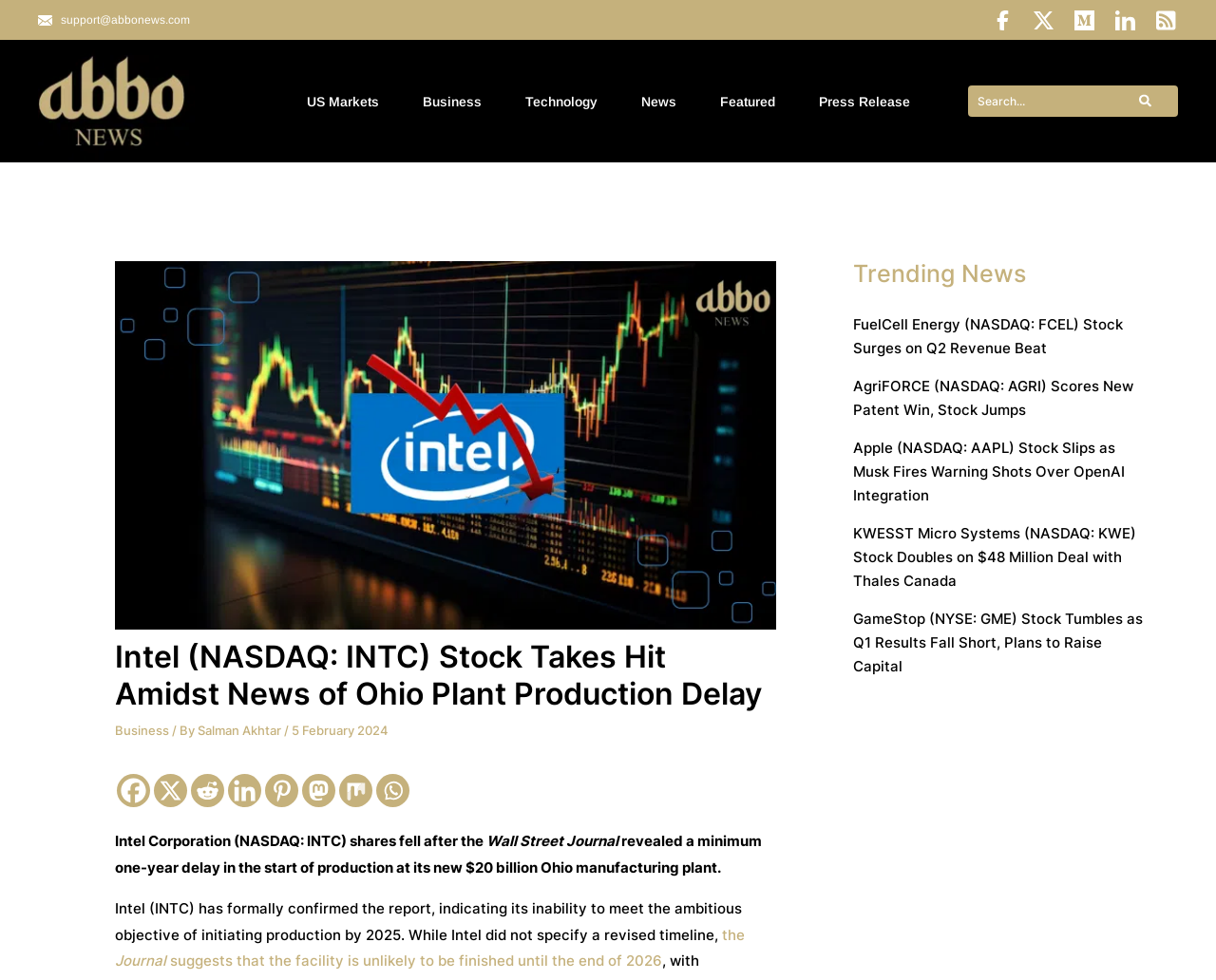Point out the bounding box coordinates of the section to click in order to follow this instruction: "Read the important note for all classes".

None